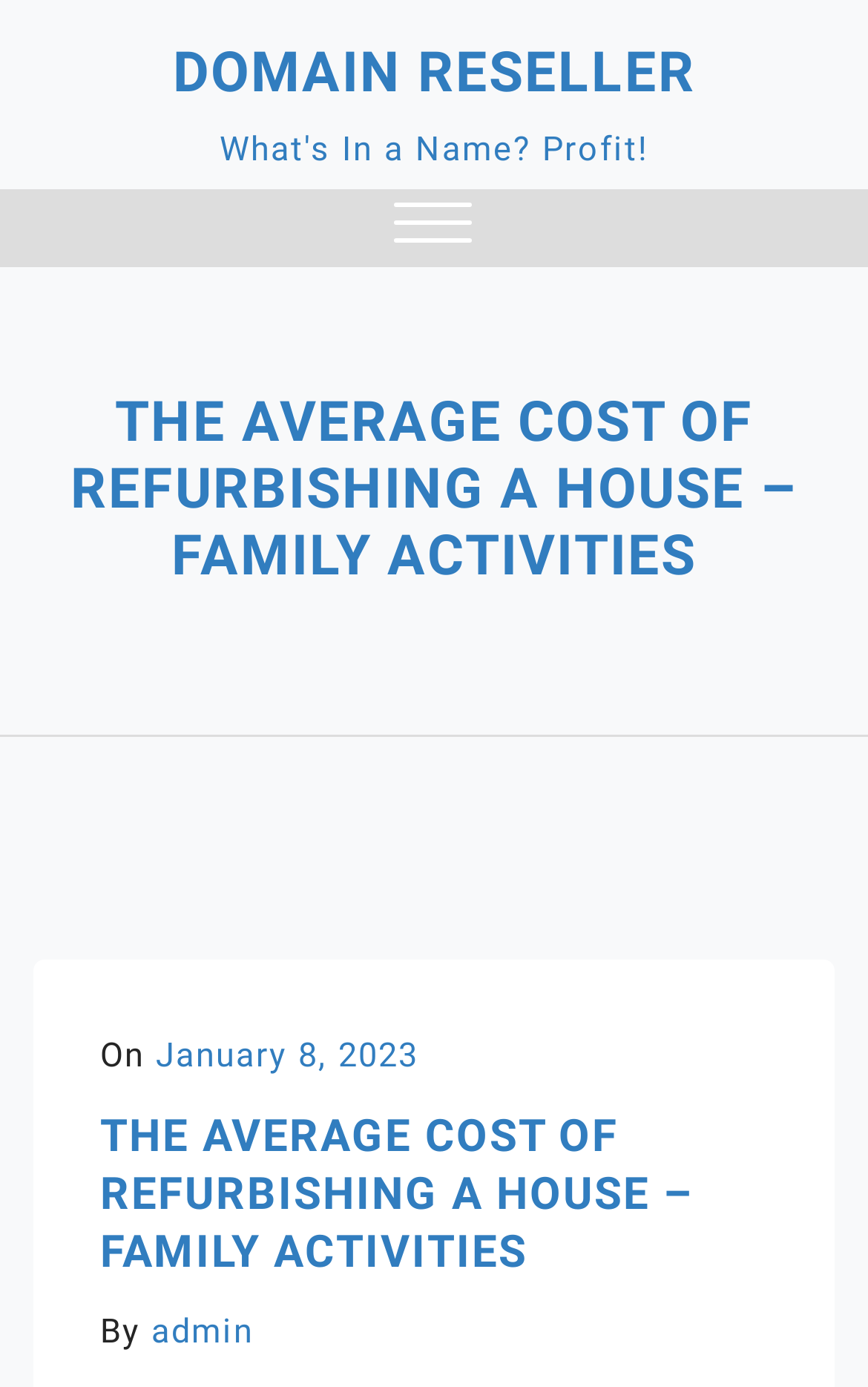Using the provided description Click to reveal, find the bounding box coordinates for the UI element. Provide the coordinates in (top-left x, top-left y, bottom-right x, bottom-right y) format, ensuring all values are between 0 and 1.

None